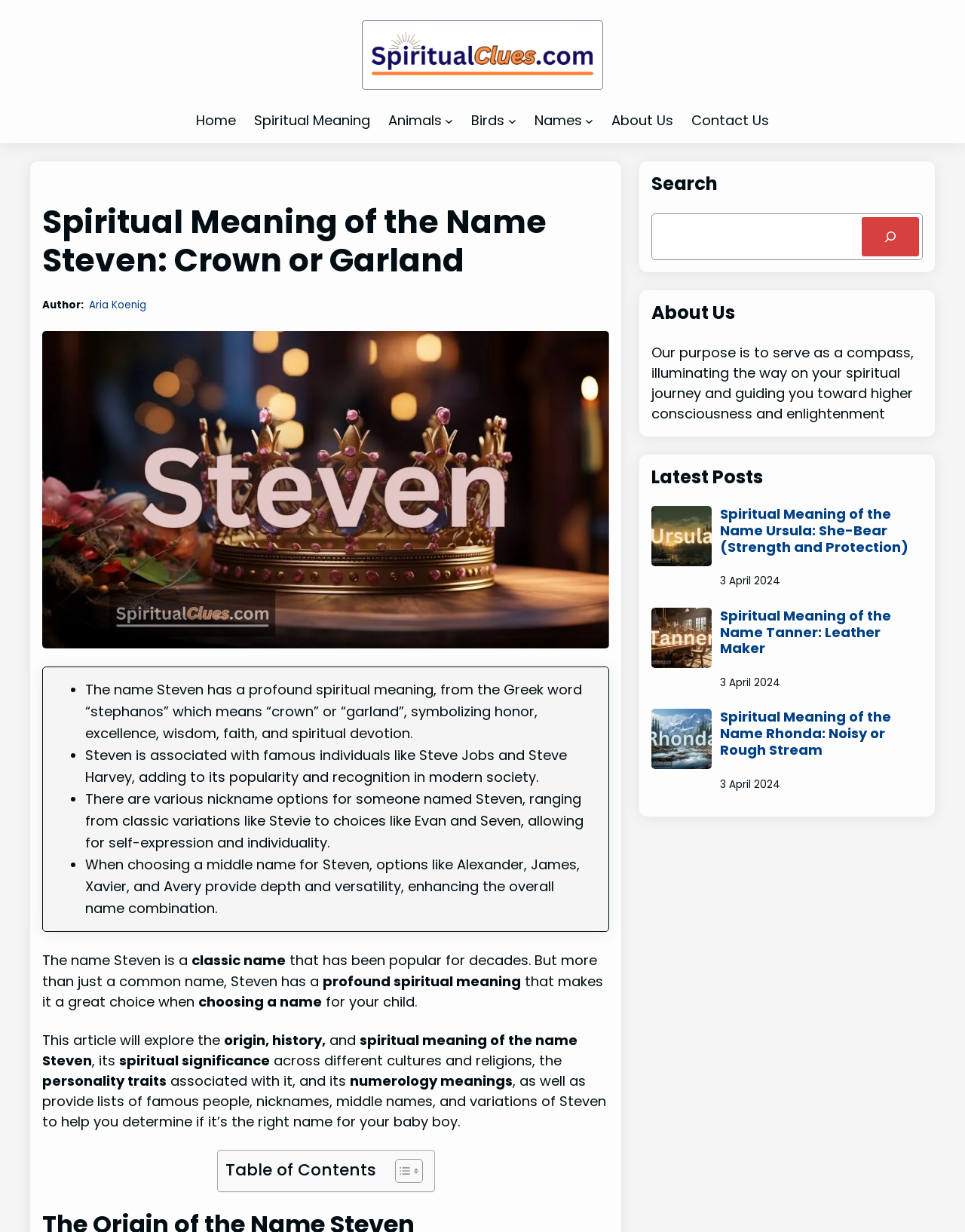Specify the bounding box coordinates of the area to click in order to execute this command: 'Click the logo'. The coordinates should consist of four float numbers ranging from 0 to 1, and should be formatted as [left, top, right, bottom].

[0.375, 0.016, 0.625, 0.073]